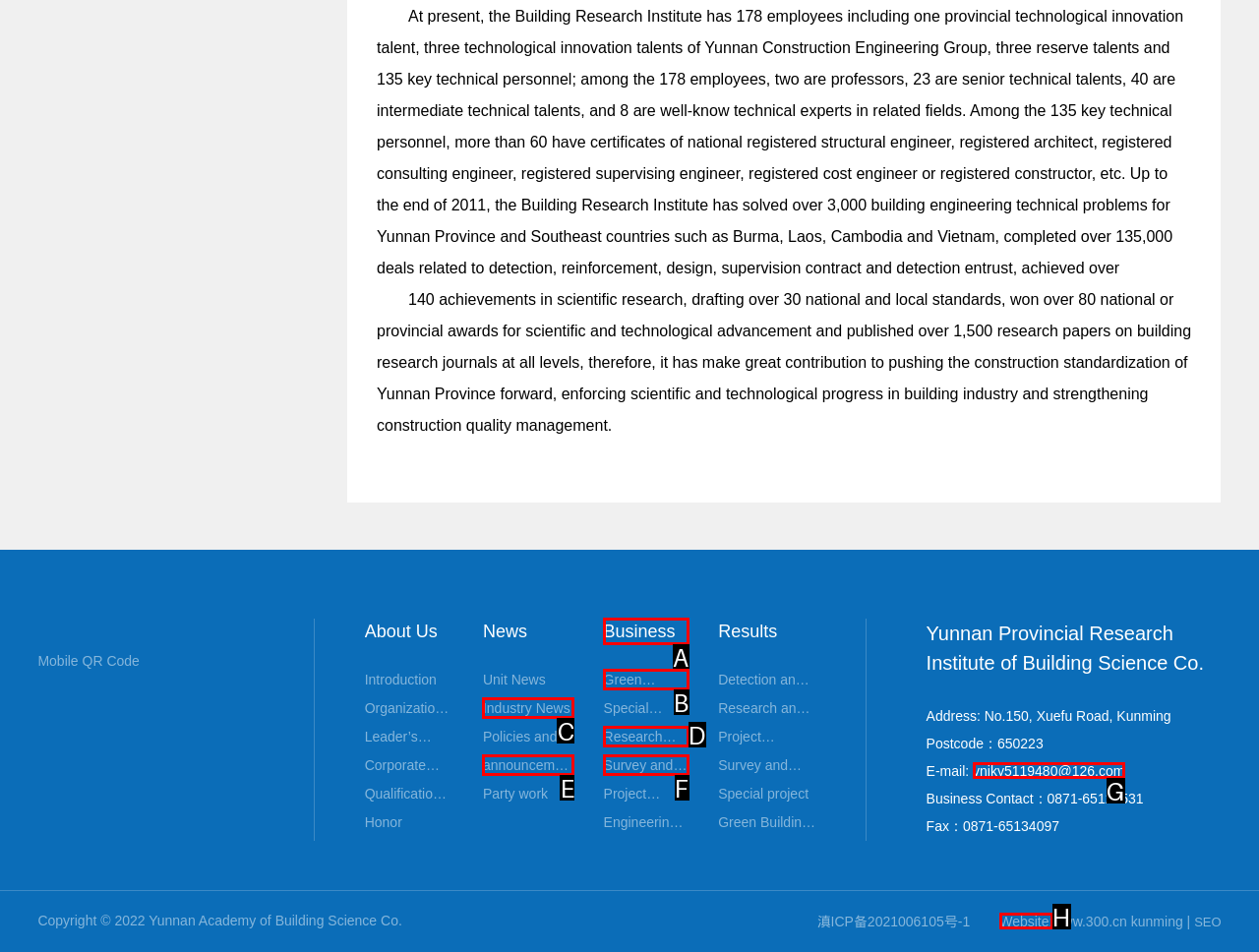Tell me which one HTML element I should click to complete the following task: Send an email to ynjky5119480@126.com Answer with the option's letter from the given choices directly.

G